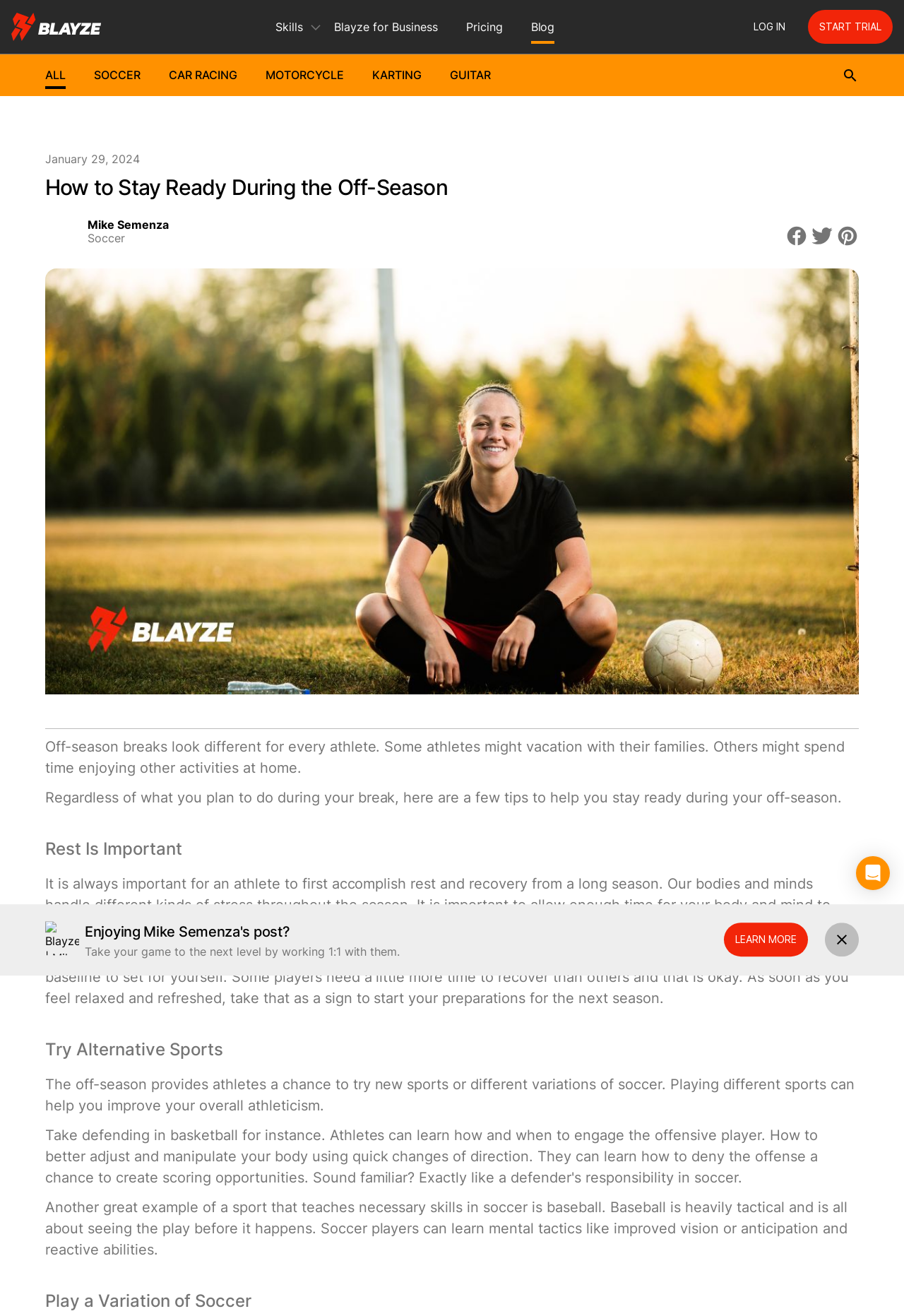Provide a thorough description of the webpage you see.

This webpage is about an article titled "How to Stay Ready During the Off-Season" on a platform called Blayze. At the top left corner, there is a Blayze logo, and next to it, a navigation menu with links to "Blayze for Business", "Pricing", "Blog", and "LOG IN" and "START TRIAL" buttons. Below the navigation menu, there are several links categorized by sports, including "ALL", "SOCCER", "CAR RACING", "MOTORCYCLE", "KARTING", and "GUITAR".

The main content of the article starts with a heading "How to Stay Ready During the Off-Season" followed by a date "January 29, 2024". The article is written by Mike Semenza, a soccer expert, and has a main image related to the topic. The article is divided into sections, including "Rest Is Important", "Try Alternative Sports", and "Play a Variation of Soccer". Each section has a heading and several paragraphs of text discussing tips for athletes to stay ready during the off-season.

On the right side of the article, there are social media sharing links, including "Share on Facebook", "Share on Twitter", and "Share on Pinteres". At the bottom of the article, there is a section promoting a service to work 1:1 with Mike Semenza, with a "LEARN MORE" button. There is also a small image of Mike Semenza and a heading "Enjoying Mike Semenza's post?" with a call-to-action to take the game to the next level.